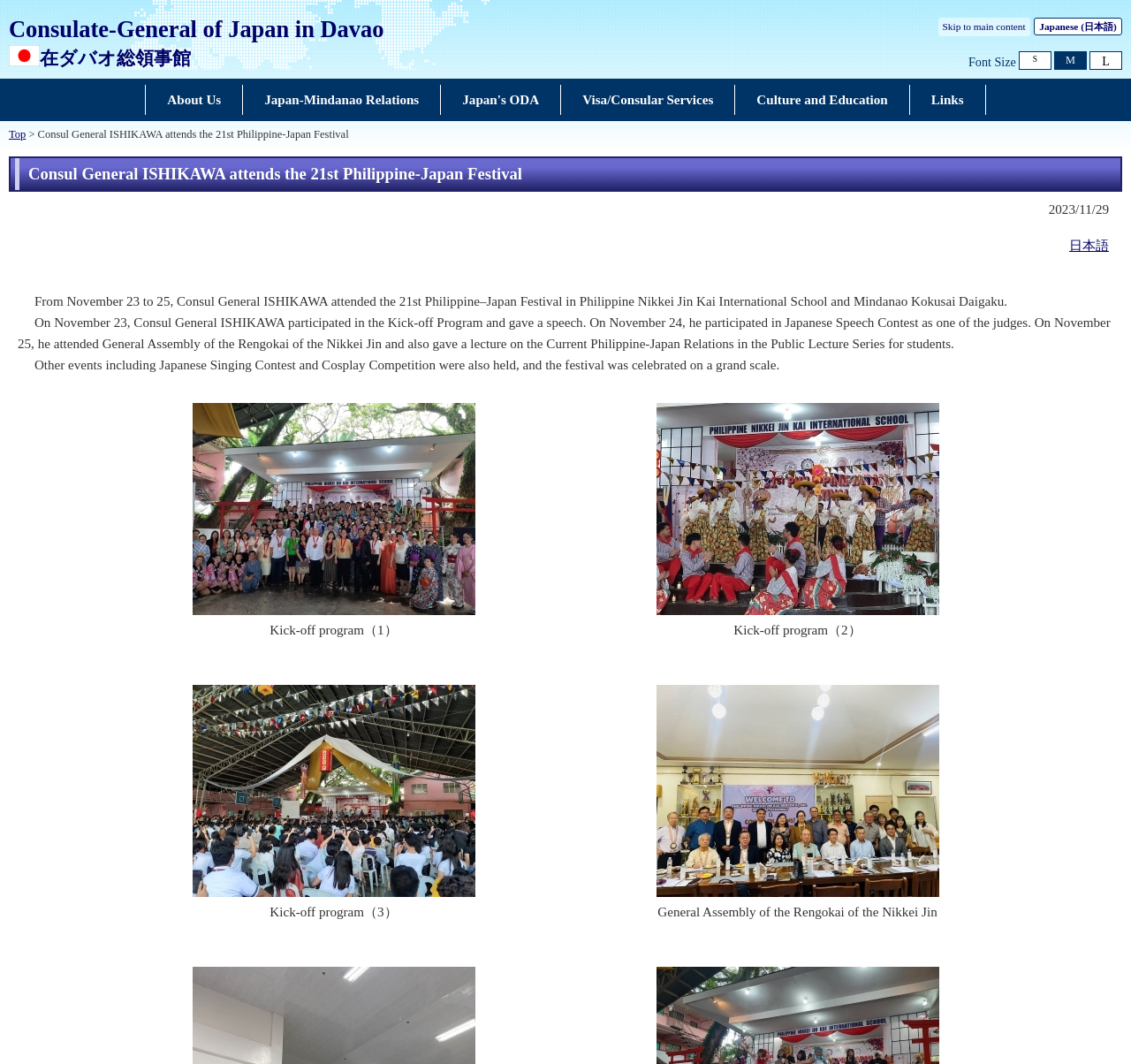Based on the image, please respond to the question with as much detail as possible:
What is the date of the event mentioned on the webpage?

The date of the event is mentioned in the text description as 2023/11/29, which is also evident from the static text element with the same content.